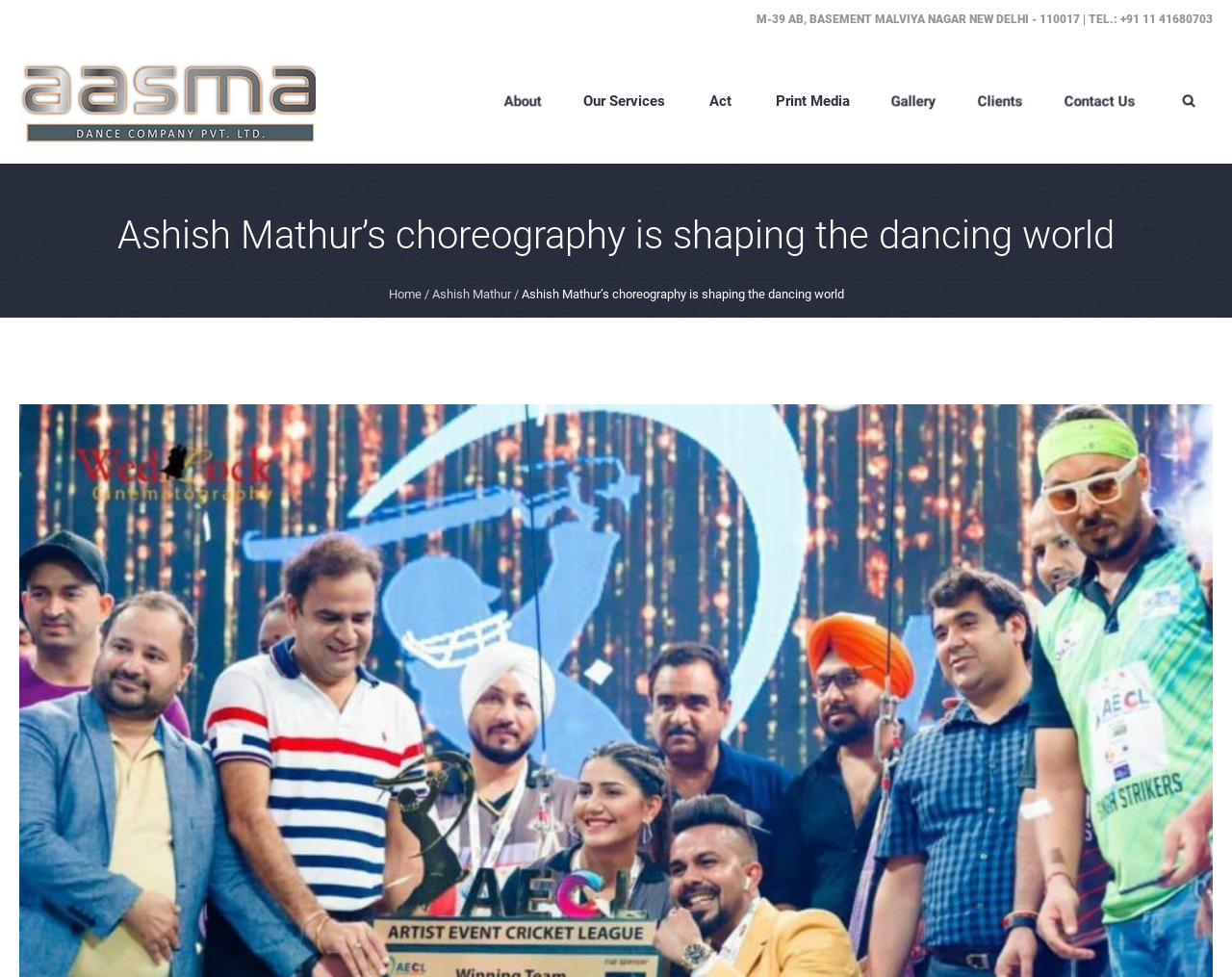Locate the bounding box coordinates of the area that needs to be clicked to fulfill the following instruction: "Click on the Home button". The coordinates should be in the format of four float numbers between 0 and 1, namely [left, top, right, bottom].

[0.315, 0.294, 0.342, 0.308]